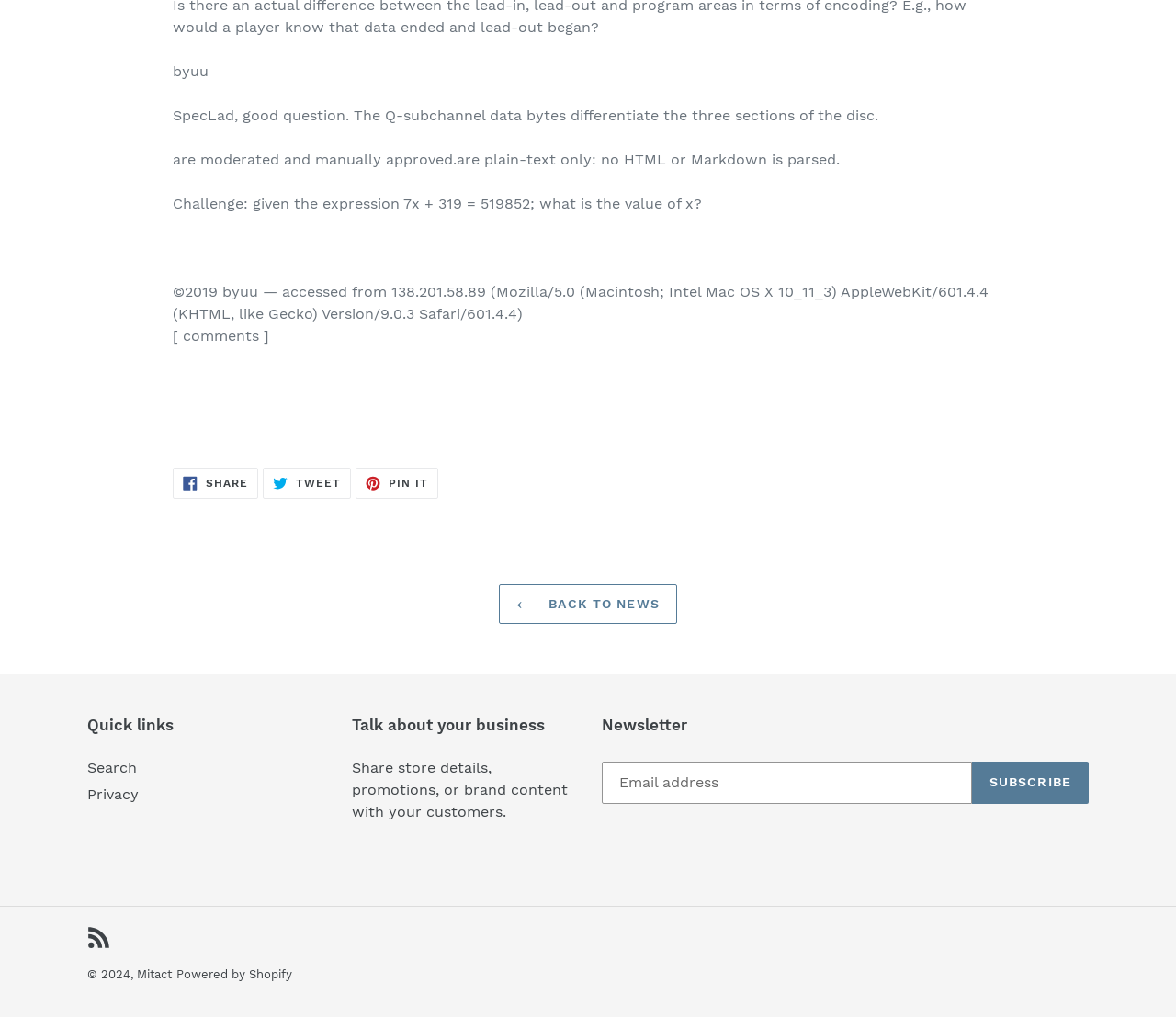How many social media platforms are available for sharing?
From the details in the image, provide a complete and detailed answer to the question.

There are three social media platforms available for sharing, which are Facebook, Twitter, and Pinterest, as indicated by the links 'SHARE ON FACEBOOK', 'TWEET ON TWITTER', and 'PIN ON PINTEREST'.